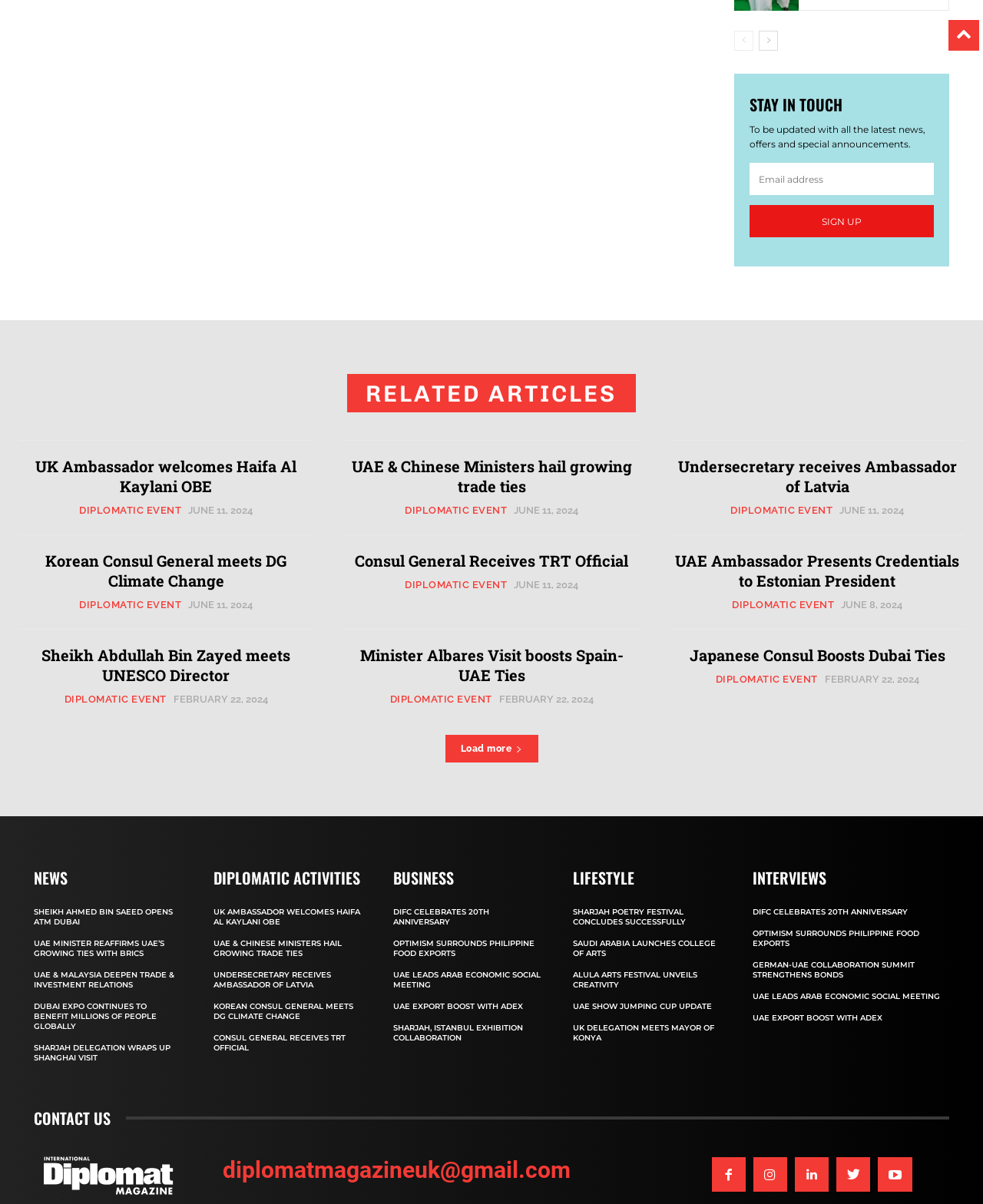Could you indicate the bounding box coordinates of the region to click in order to complete this instruction: "Sign up for newsletter".

[0.762, 0.17, 0.95, 0.197]